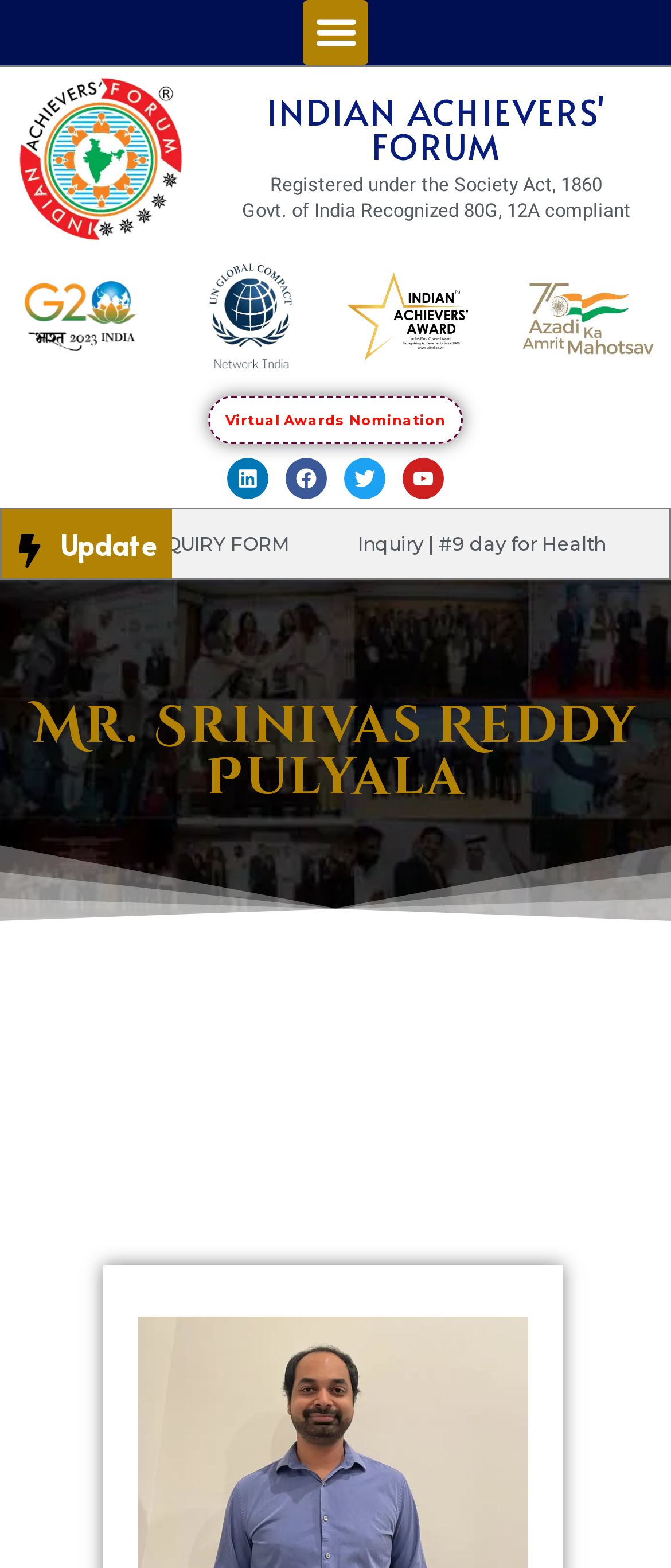Please determine the bounding box coordinates of the section I need to click to accomplish this instruction: "View Mr. Srinivas Reddy Pulyala's profile".

[0.026, 0.447, 0.974, 0.513]